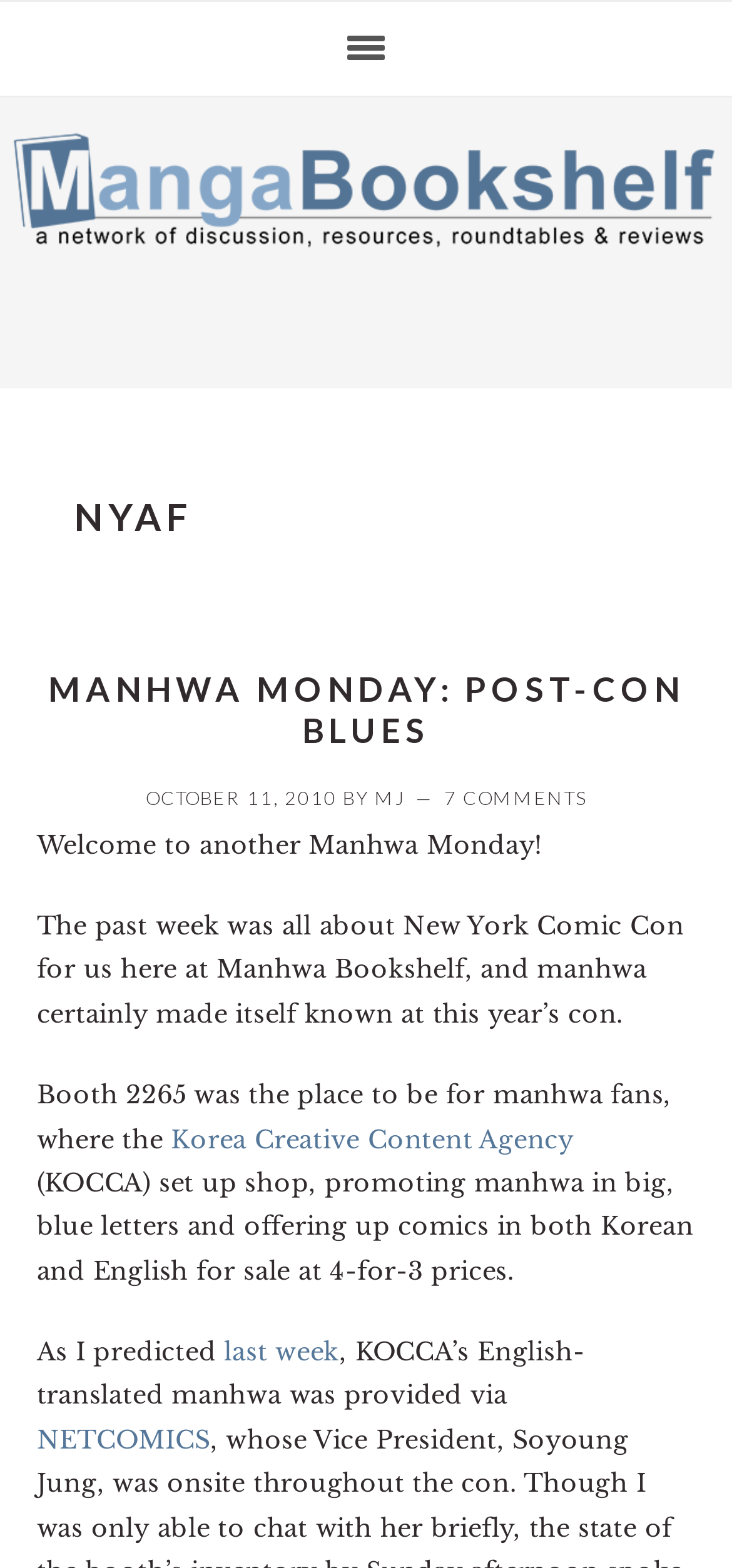Answer the question using only a single word or phrase: 
What is the name of the website?

nyaf - Manga Bookshelf